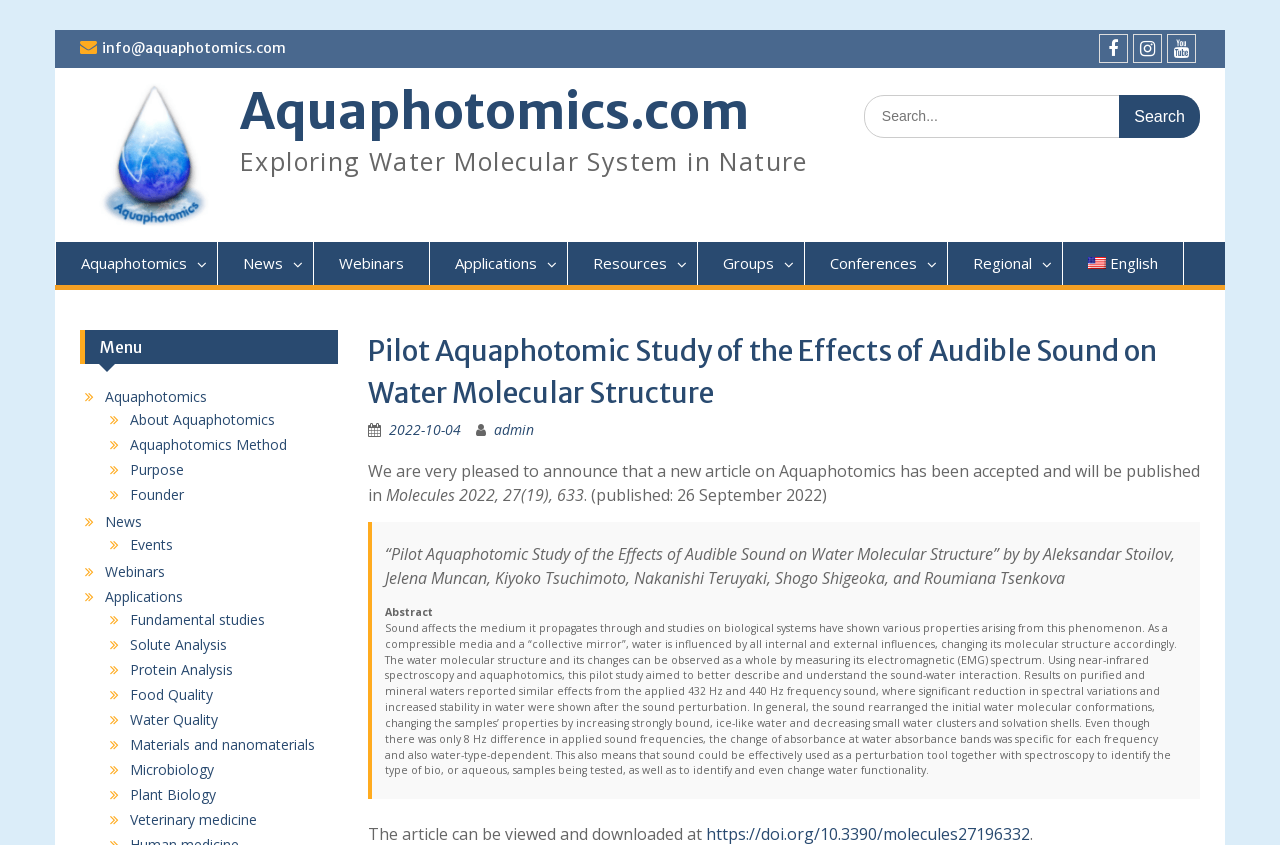Find the bounding box coordinates of the element I should click to carry out the following instruction: "Follow us on Facebook".

None